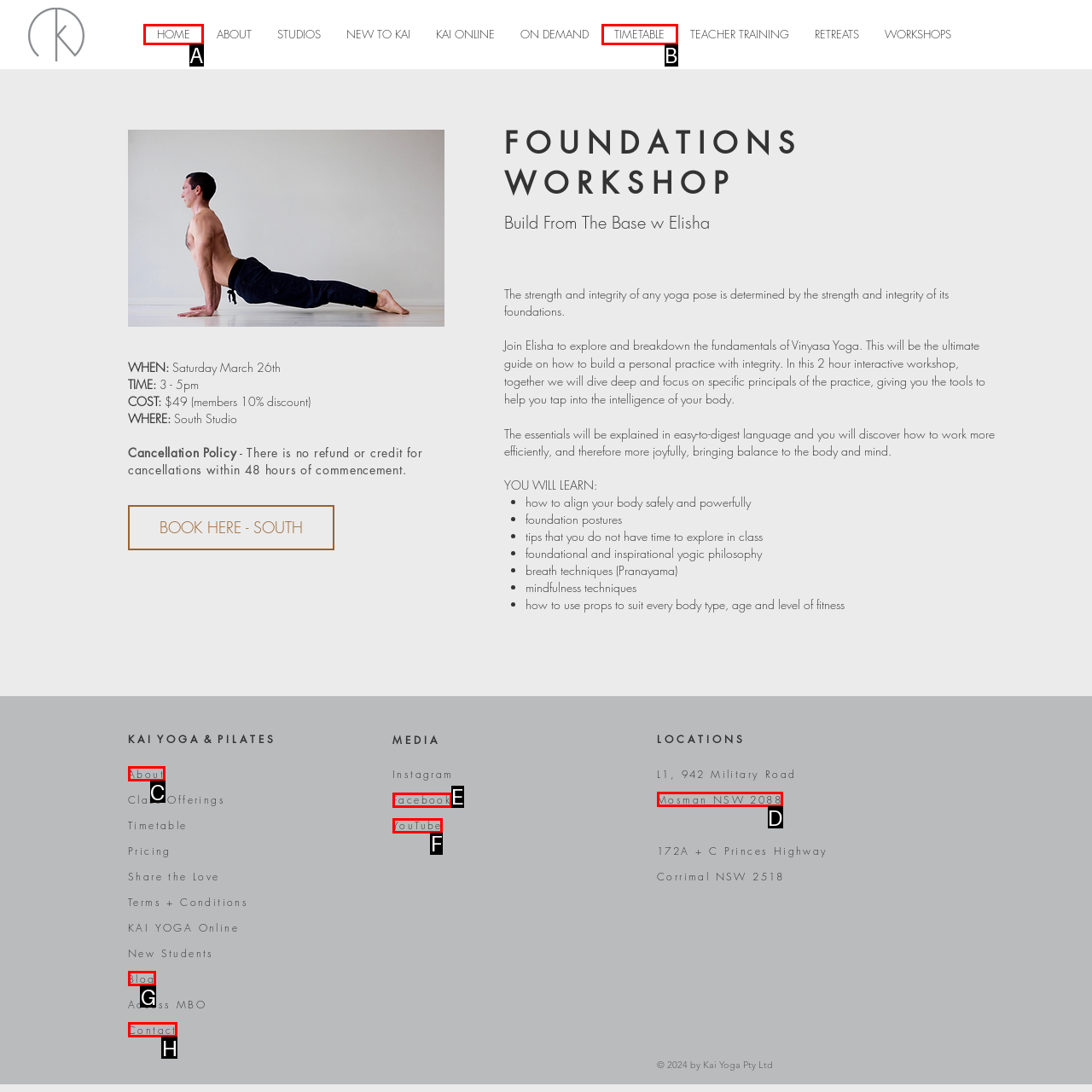Determine the option that best fits the description: View Privacy Statement
Reply with the letter of the correct option directly.

None